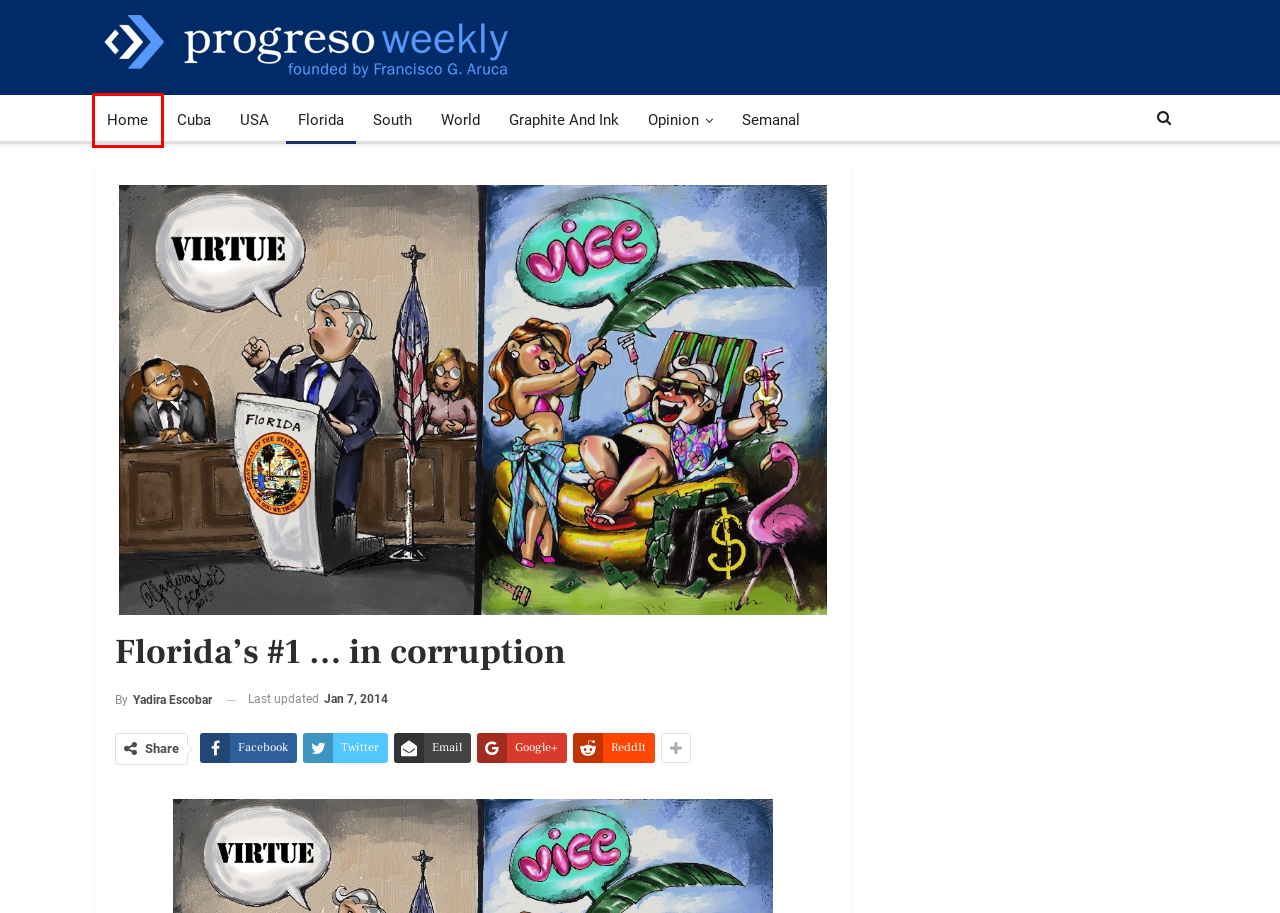Provided is a screenshot of a webpage with a red bounding box around an element. Select the most accurate webpage description for the page that appears after clicking the highlighted element. Here are the candidates:
A. Progreso Weekly – Our world from progressive perpectives
B. COMING SOON
C. South – Progreso Weekly
D. Florida – Progreso Weekly
E. Cuba – Progreso Weekly
F. Home – Progreso Weekly
G. USA – Progreso Weekly
H. Yadira Escobar – Progreso Weekly

F